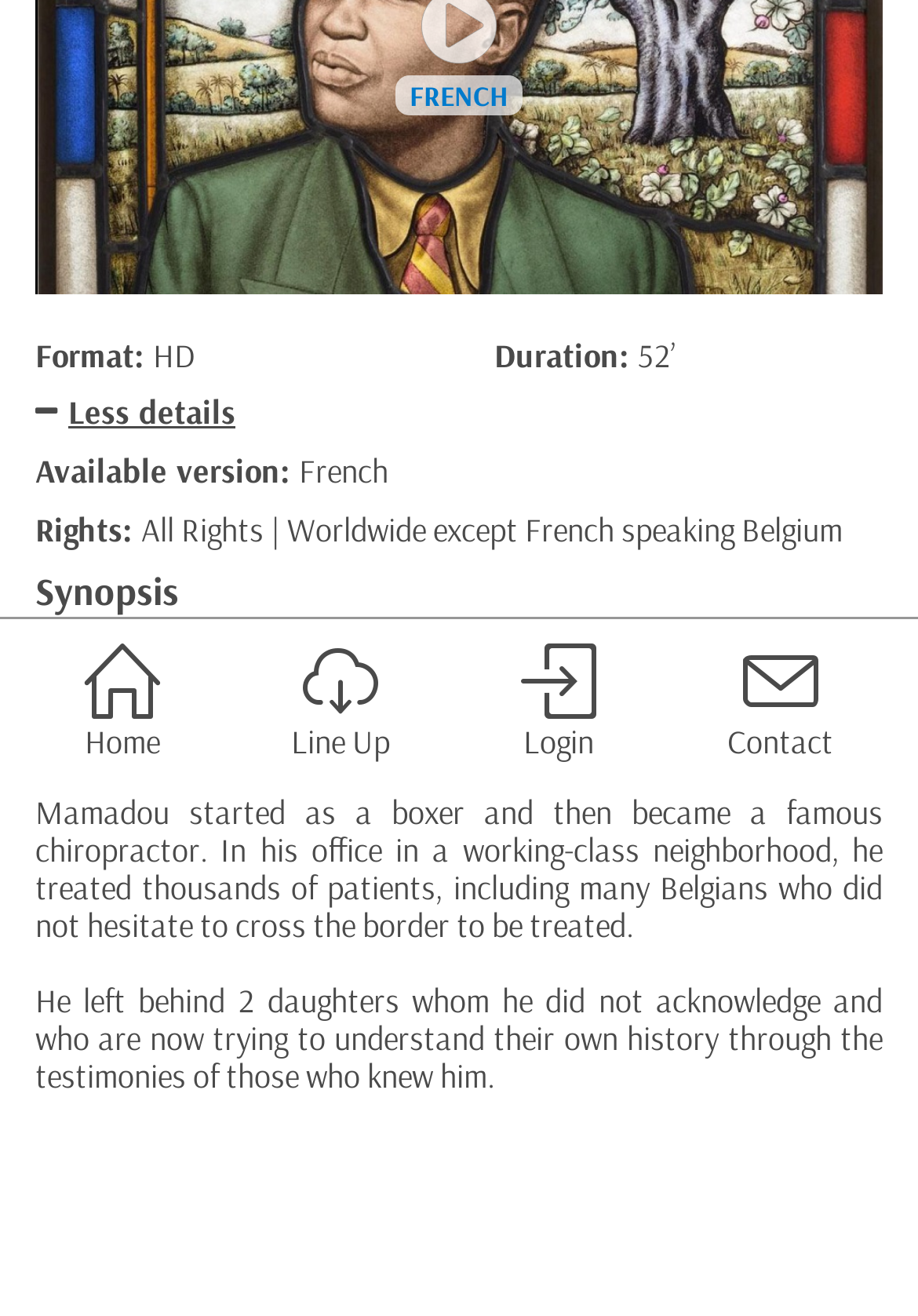Please find the bounding box coordinates in the format (top-left x, top-left y, bottom-right x, bottom-right y) for the given element description. Ensure the coordinates are floating point numbers between 0 and 1. Description: Login

[0.568, 0.486, 0.65, 0.578]